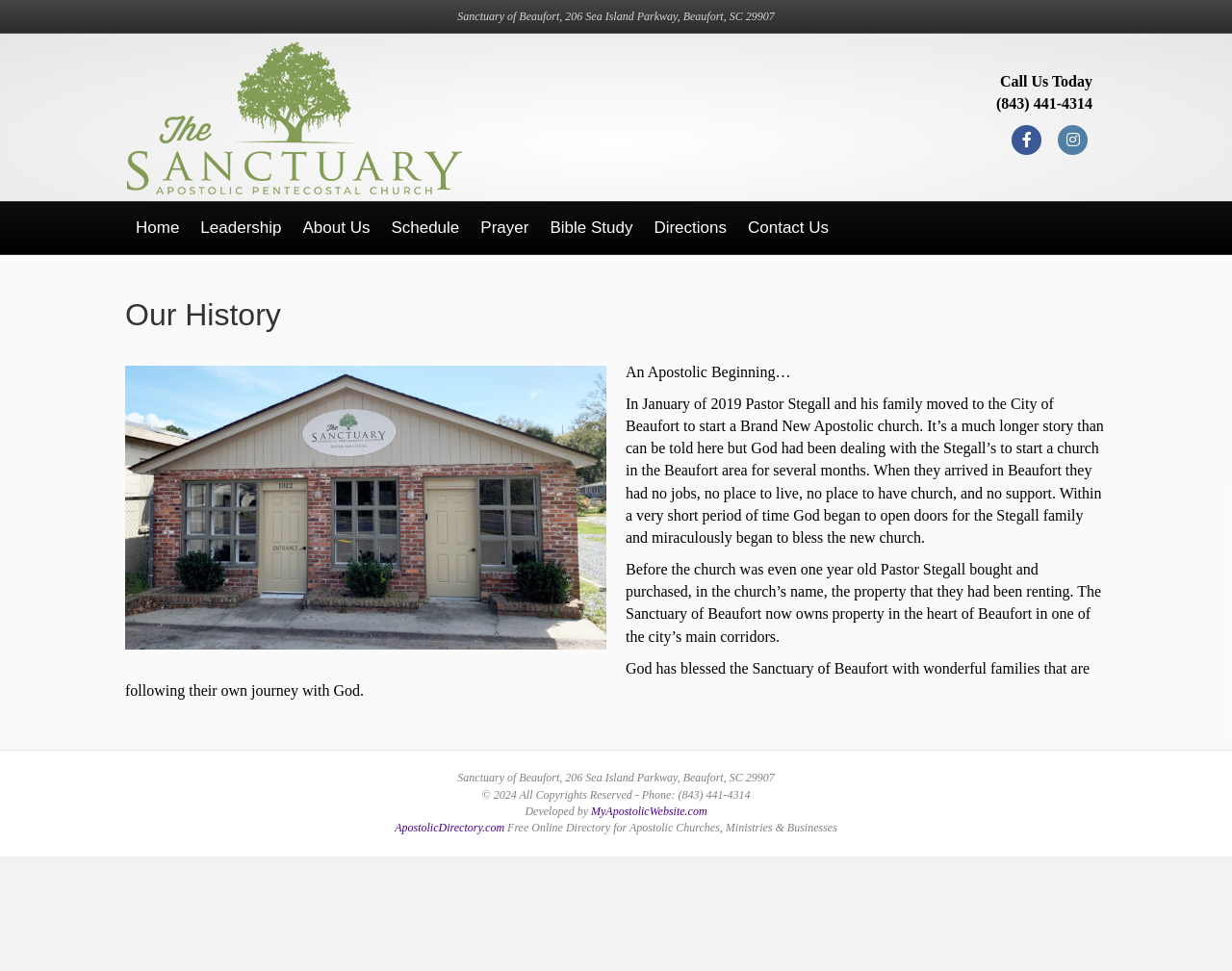Find the bounding box coordinates of the element you need to click on to perform this action: 'Visit the Facebook page'. The coordinates should be represented by four float values between 0 and 1, in the format [left, top, right, bottom].

[0.818, 0.128, 0.849, 0.16]